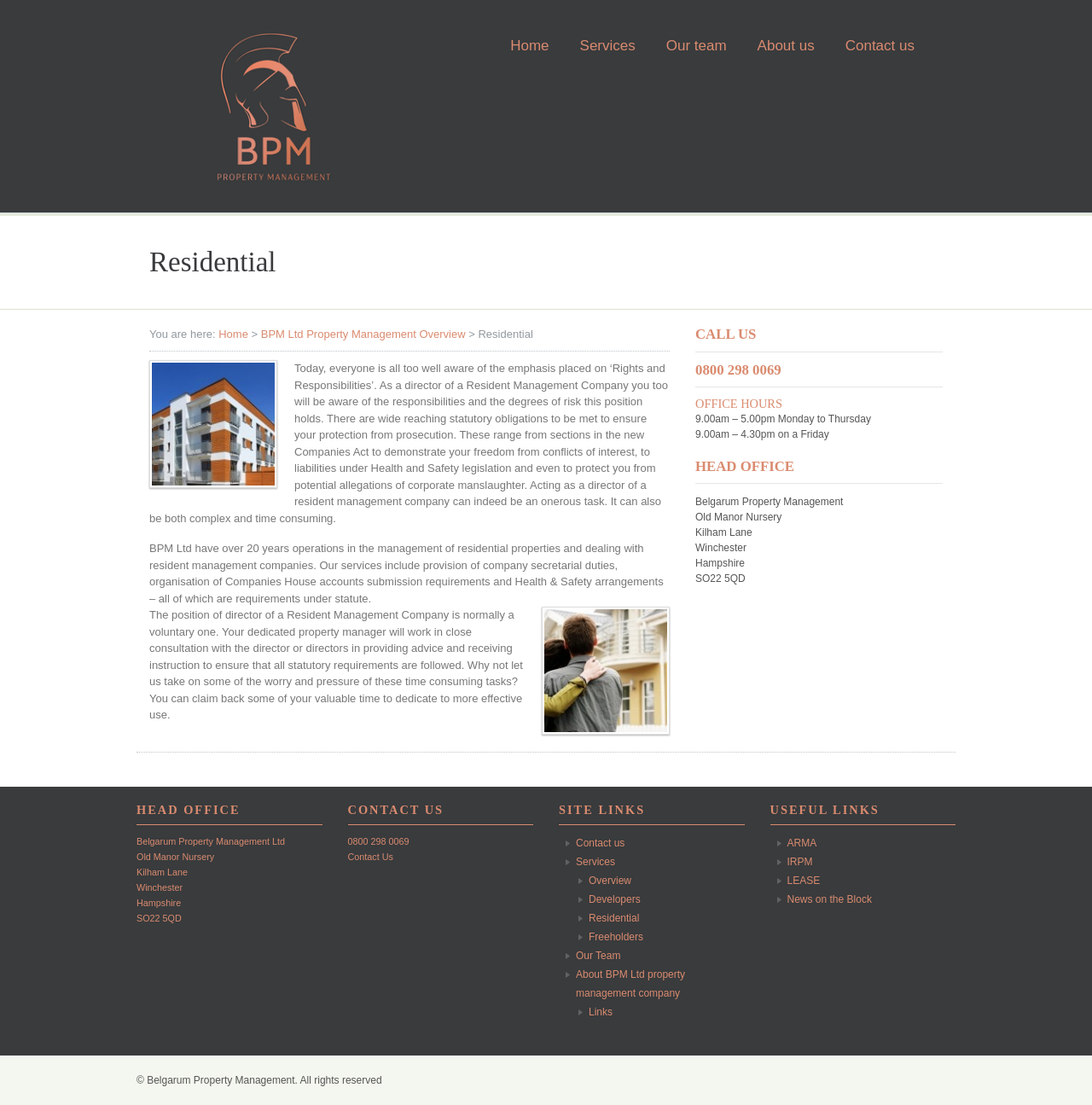Could you find the bounding box coordinates of the clickable area to complete this instruction: "Click on 'Home'"?

[0.457, 0.027, 0.513, 0.056]